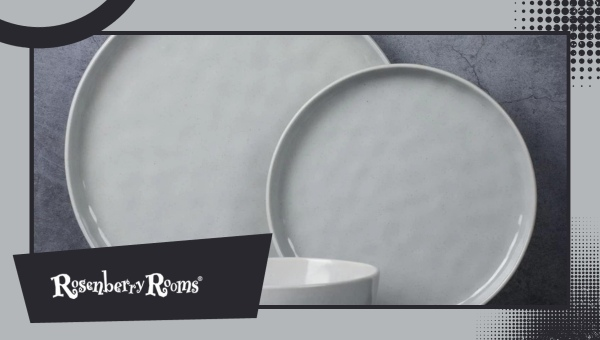Provide a short answer using a single word or phrase for the following question: 
What material are the dishes made of?

Porcelain